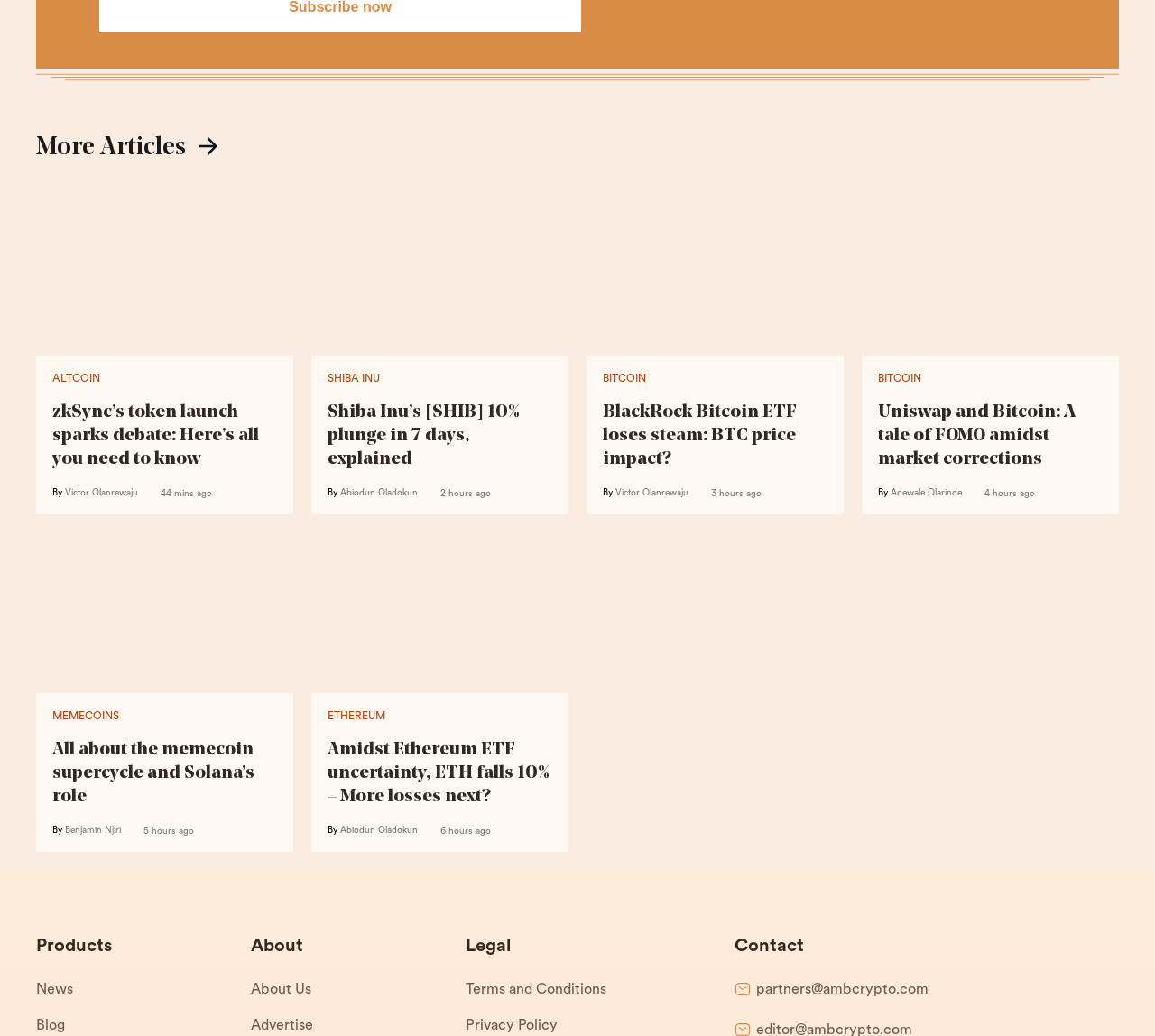Determine the bounding box coordinates for the clickable element required to fulfill the instruction: "Contact the team through 'partners@ambcrypto.com'". Provide the coordinates as four float numbers between 0 and 1, i.e., [left, top, right, bottom].

[0.655, 0.78, 0.804, 0.798]